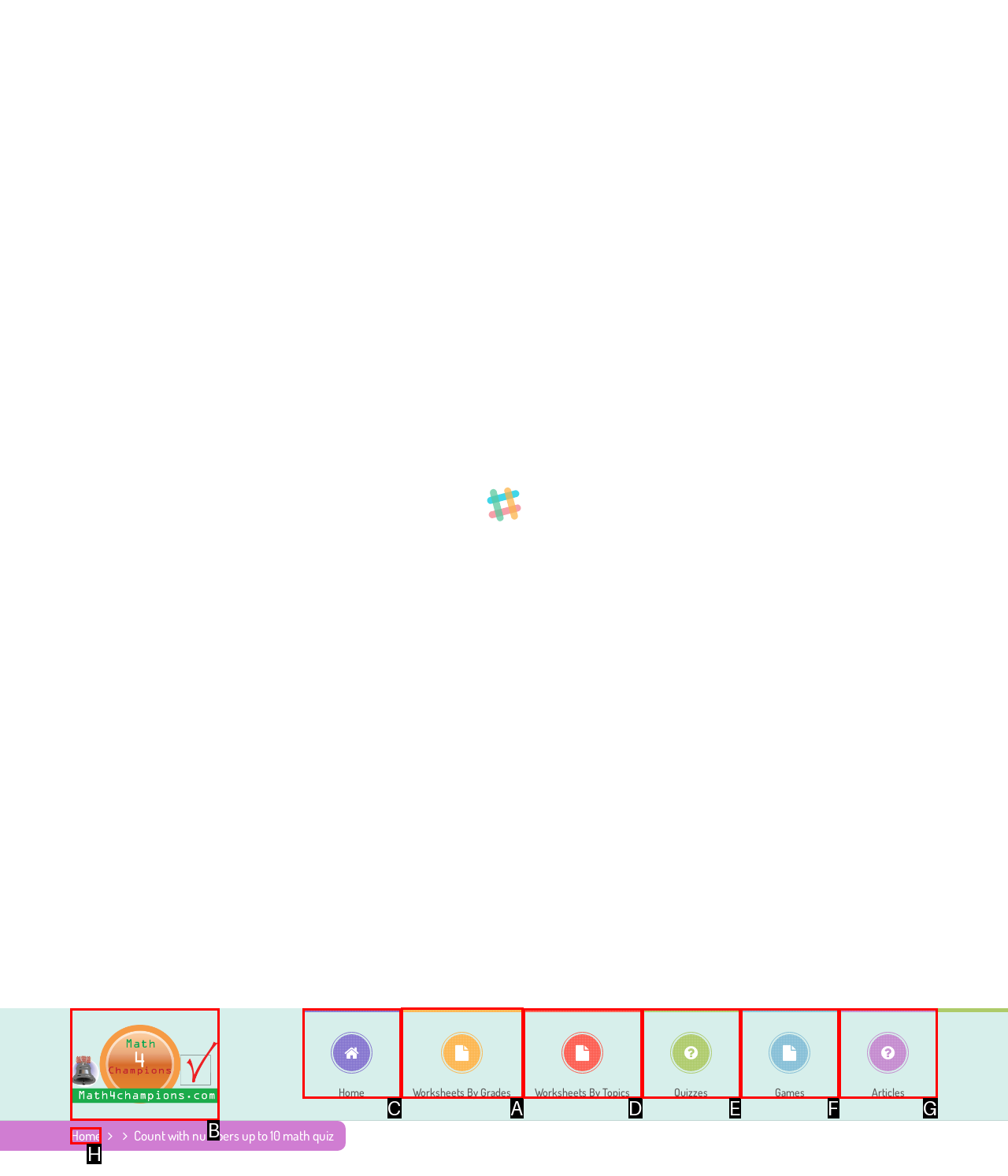Which UI element should you click on to achieve the following task: browse Worksheets By Grades? Provide the letter of the correct option.

A